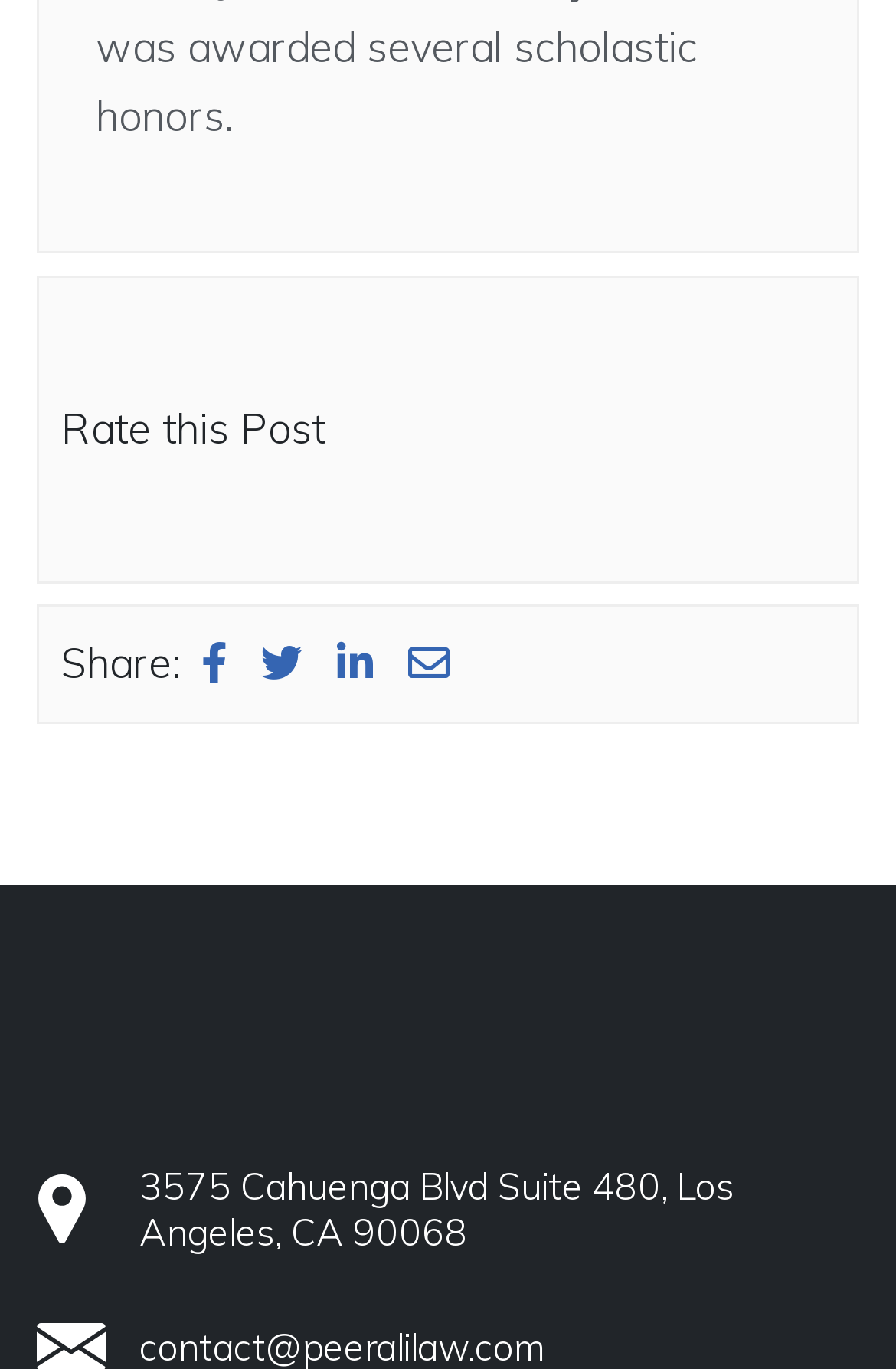Answer the question using only a single word or phrase: 
What is the logo of the law firm?

Peerali Law Logo